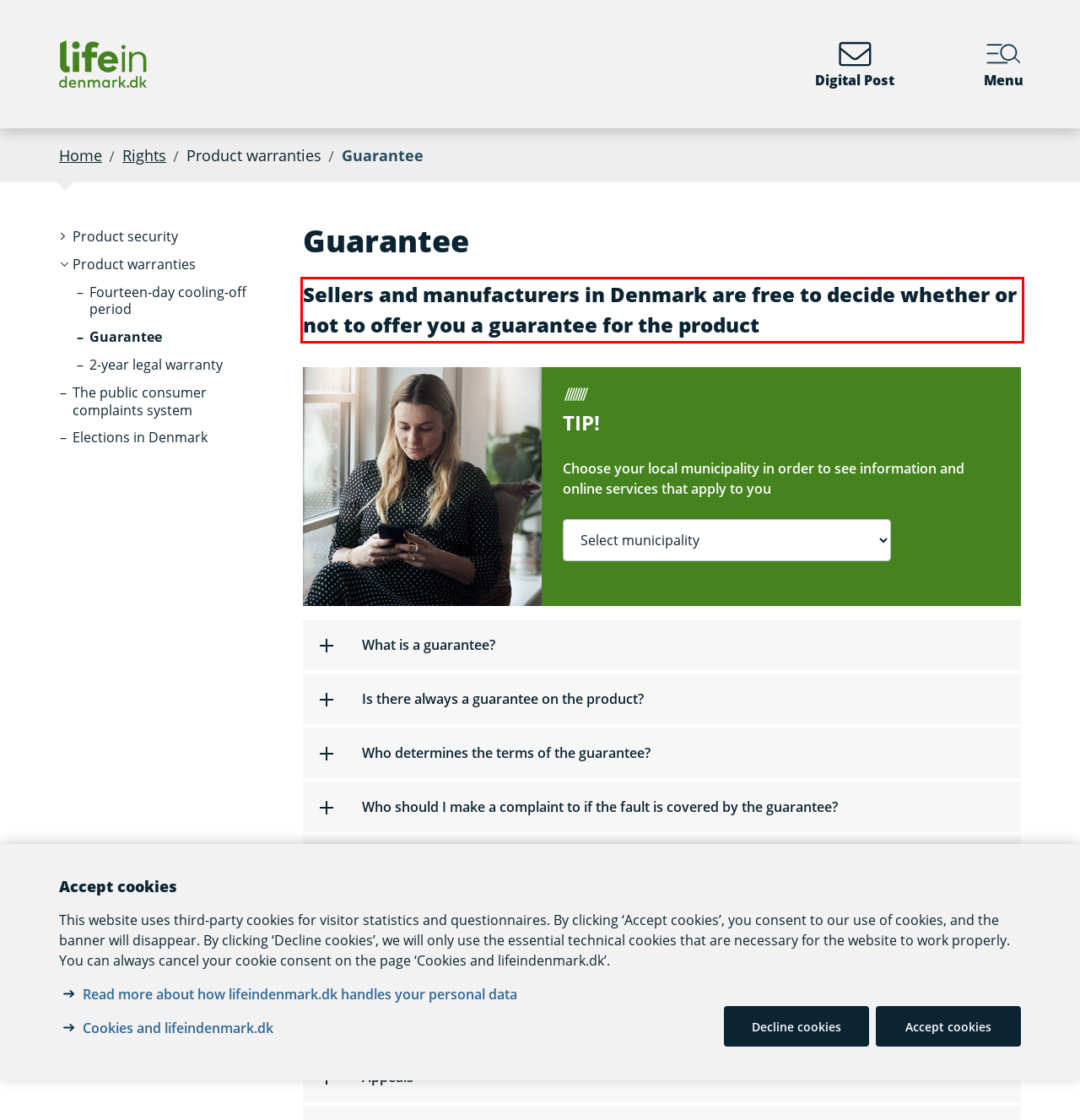Review the screenshot of the webpage and recognize the text inside the red rectangle bounding box. Provide the extracted text content.

Sellers and manufacturers in Denmark are free to decide whether or not to offer you a guarantee for the product Sellers and manufacturers in Denmark are free to decide whether or not to offer you a guarantee for the product